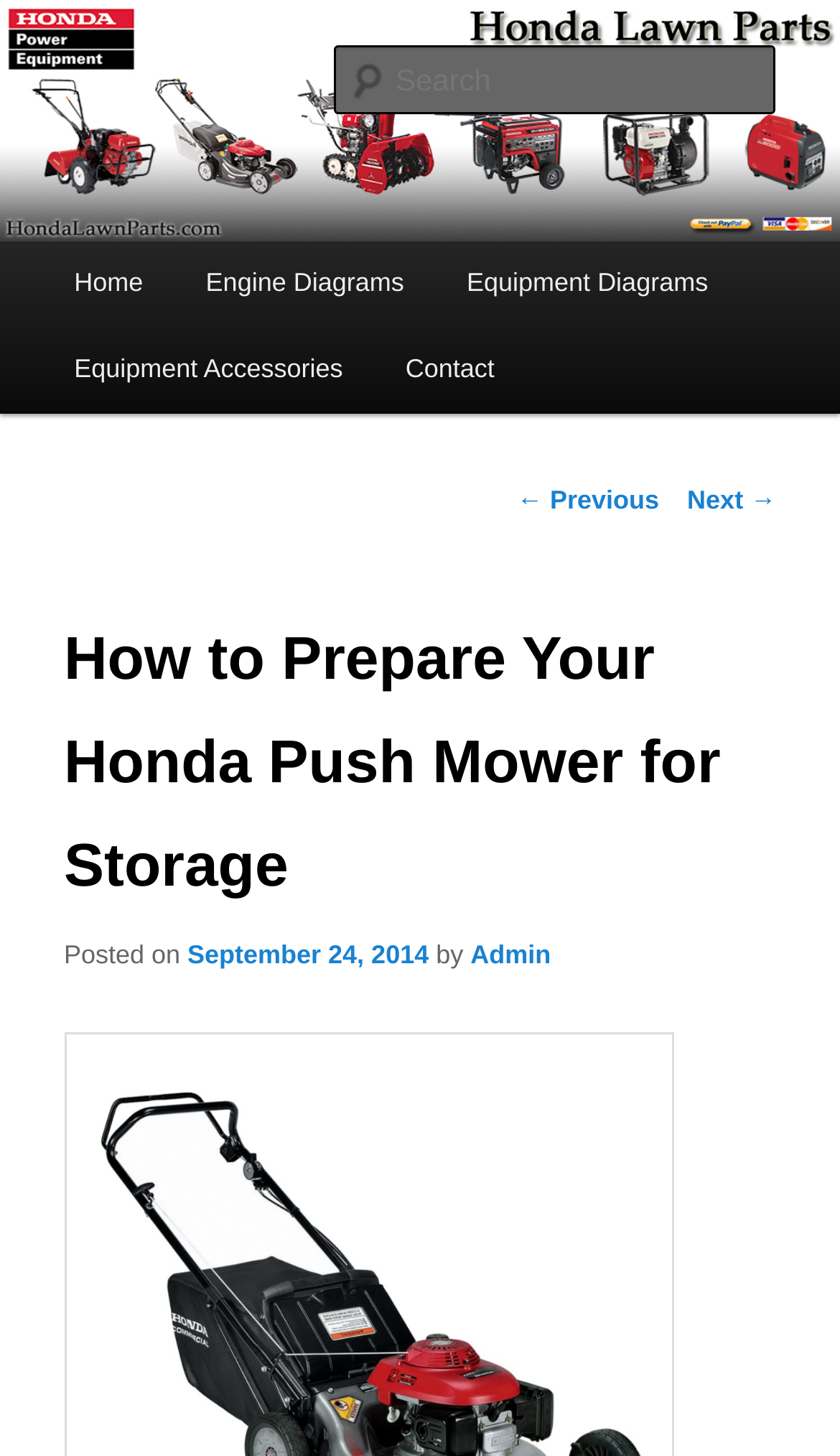How many main menu items are there?
Please provide a detailed answer to the question.

The main menu items can be found below the Honda Lawn Parts Blog heading. There are five links: Home, Engine Diagrams, Equipment Diagrams, Equipment Accessories, and Contact.